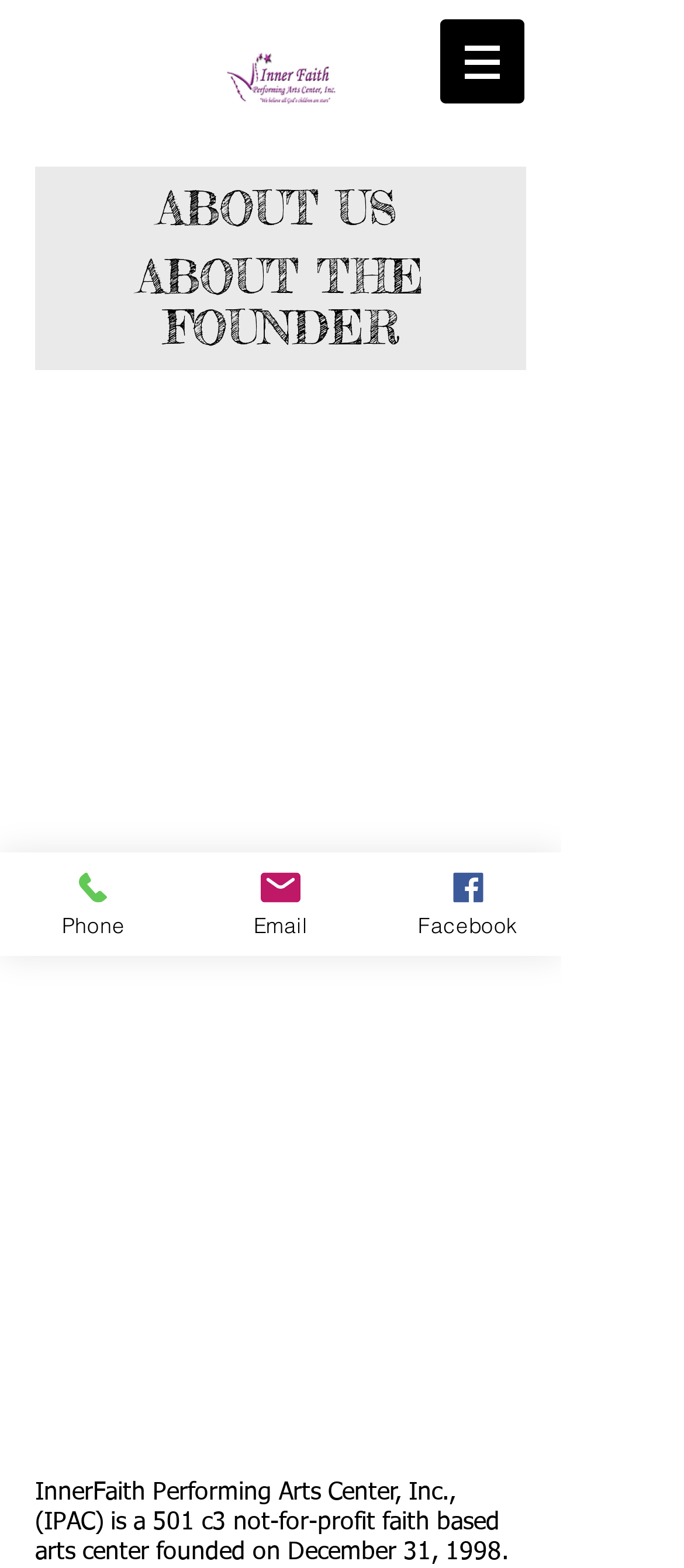How many contact methods are provided?
Look at the screenshot and respond with one word or a short phrase.

3